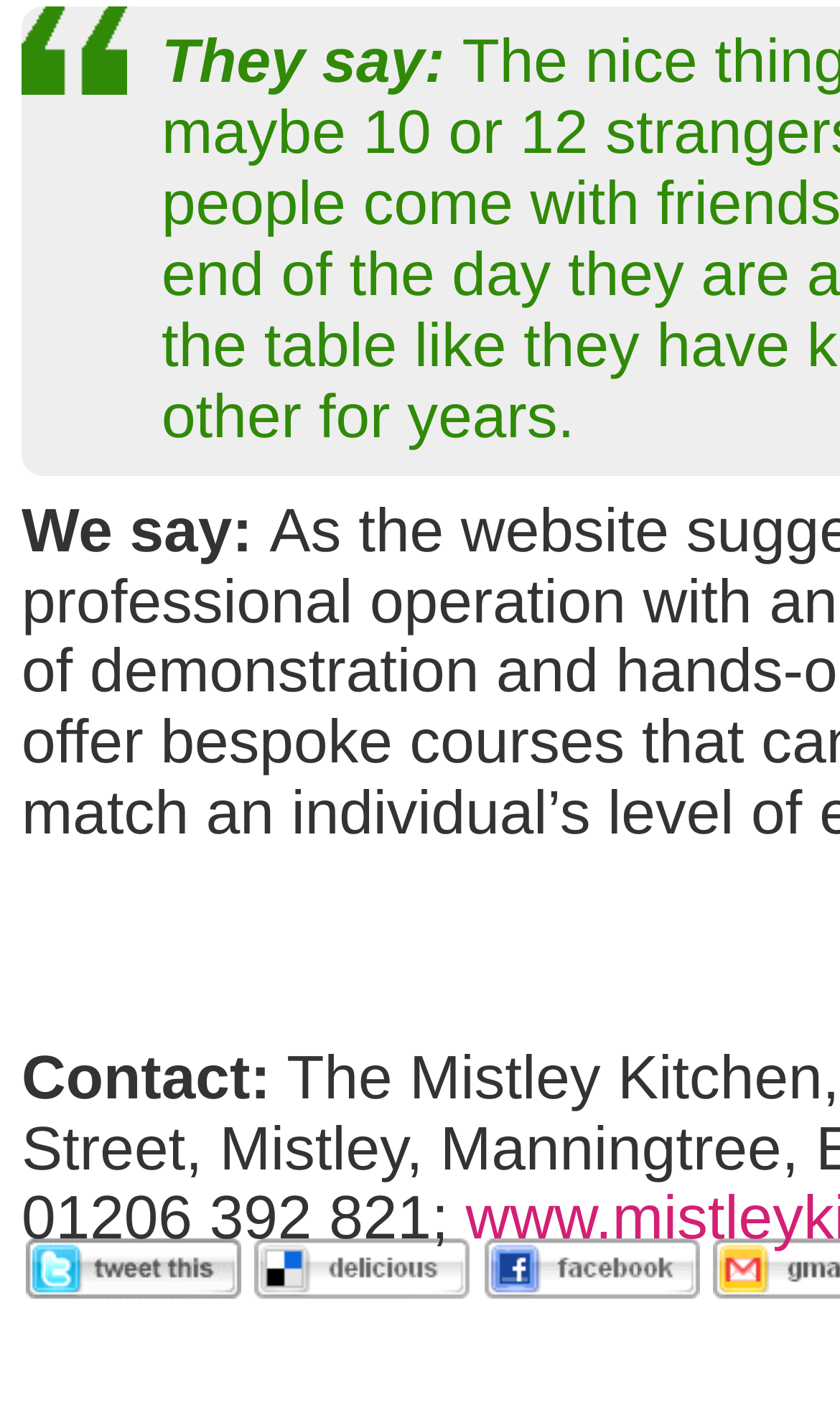How many social media platforms can you post to?
Please look at the screenshot and answer in one word or a short phrase.

3